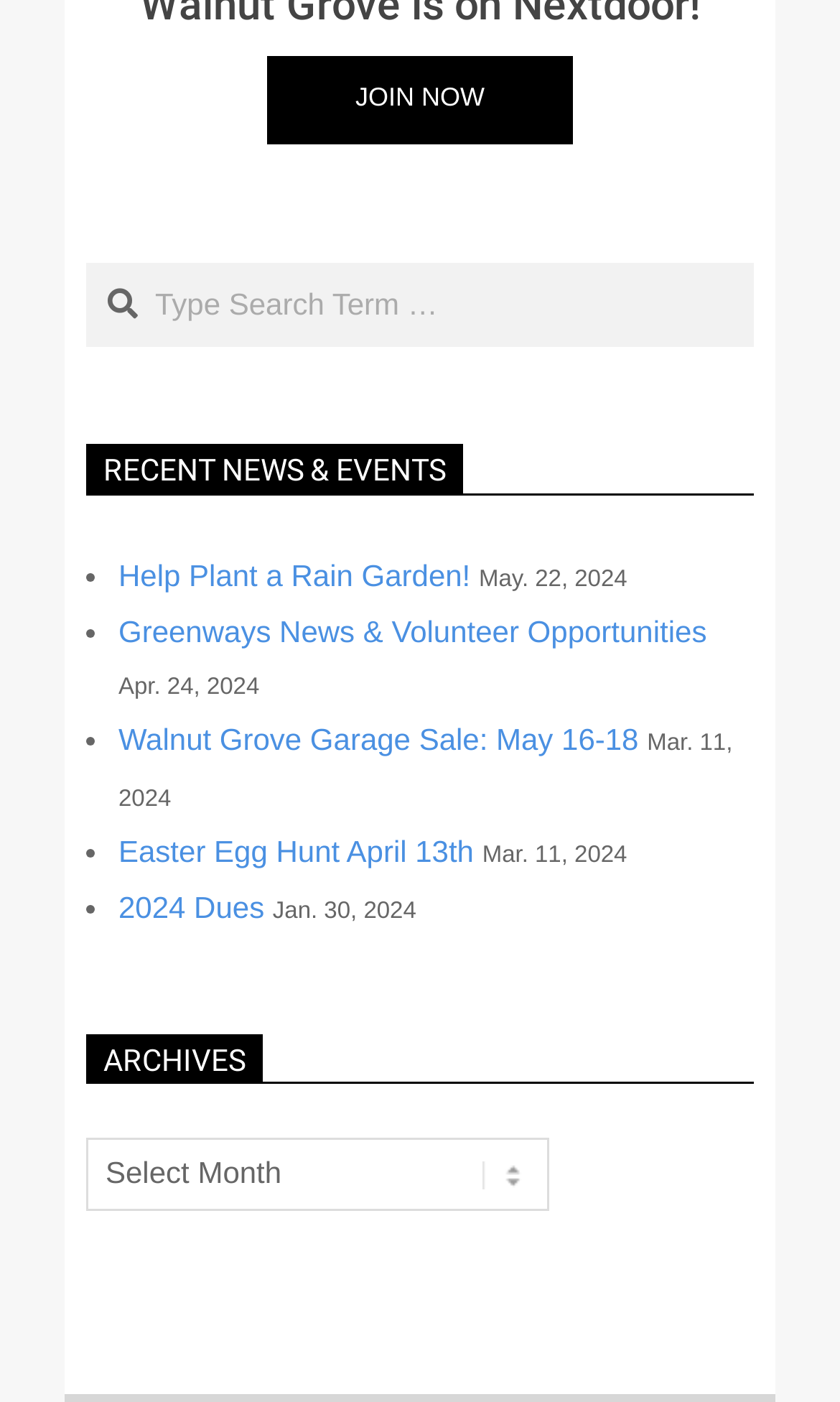Please mark the clickable region by giving the bounding box coordinates needed to complete this instruction: "select an option from the Archives combobox".

[0.103, 0.812, 0.654, 0.864]